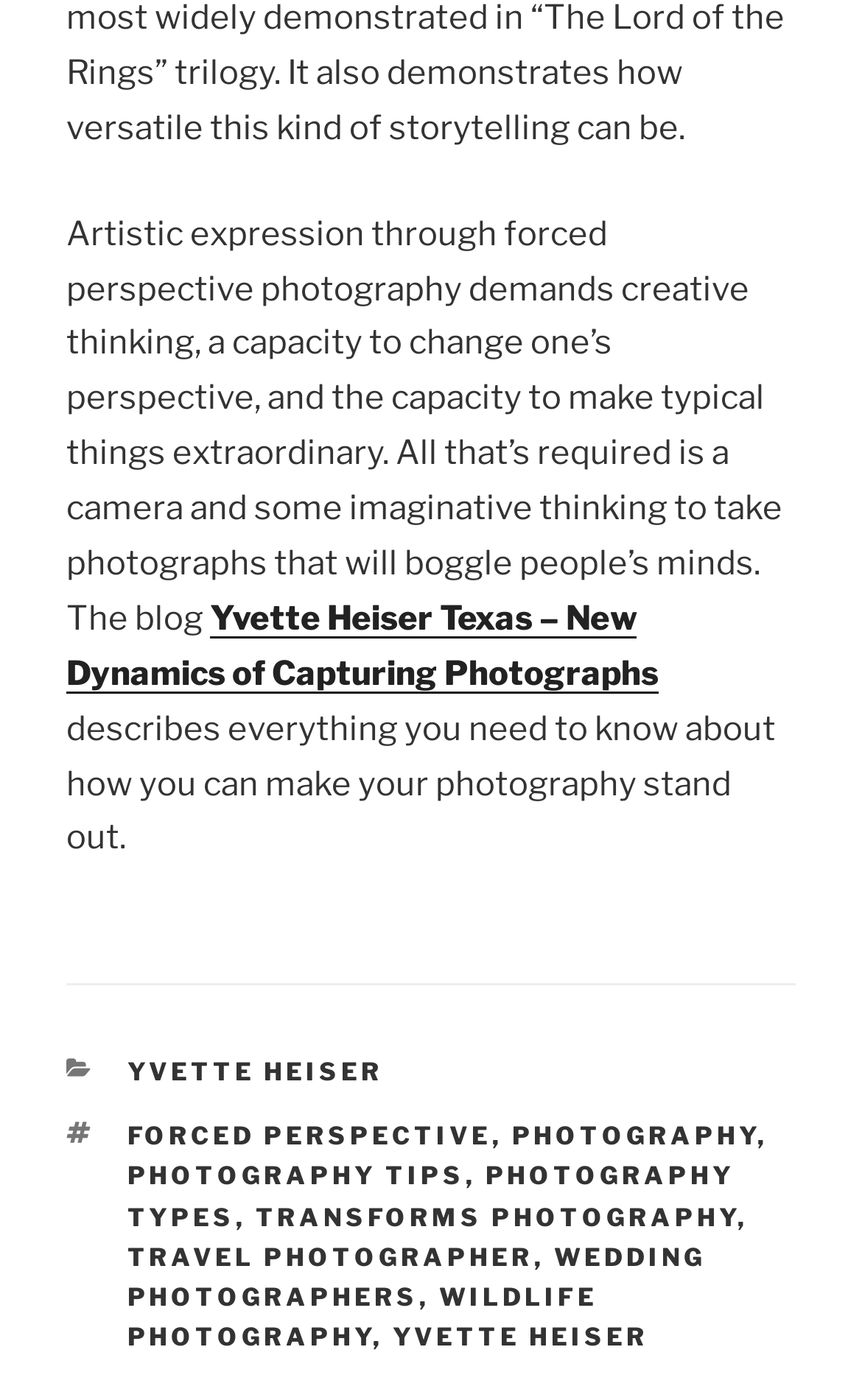Predict the bounding box for the UI component with the following description: "Yvette Heiser".

[0.455, 0.944, 0.753, 0.966]